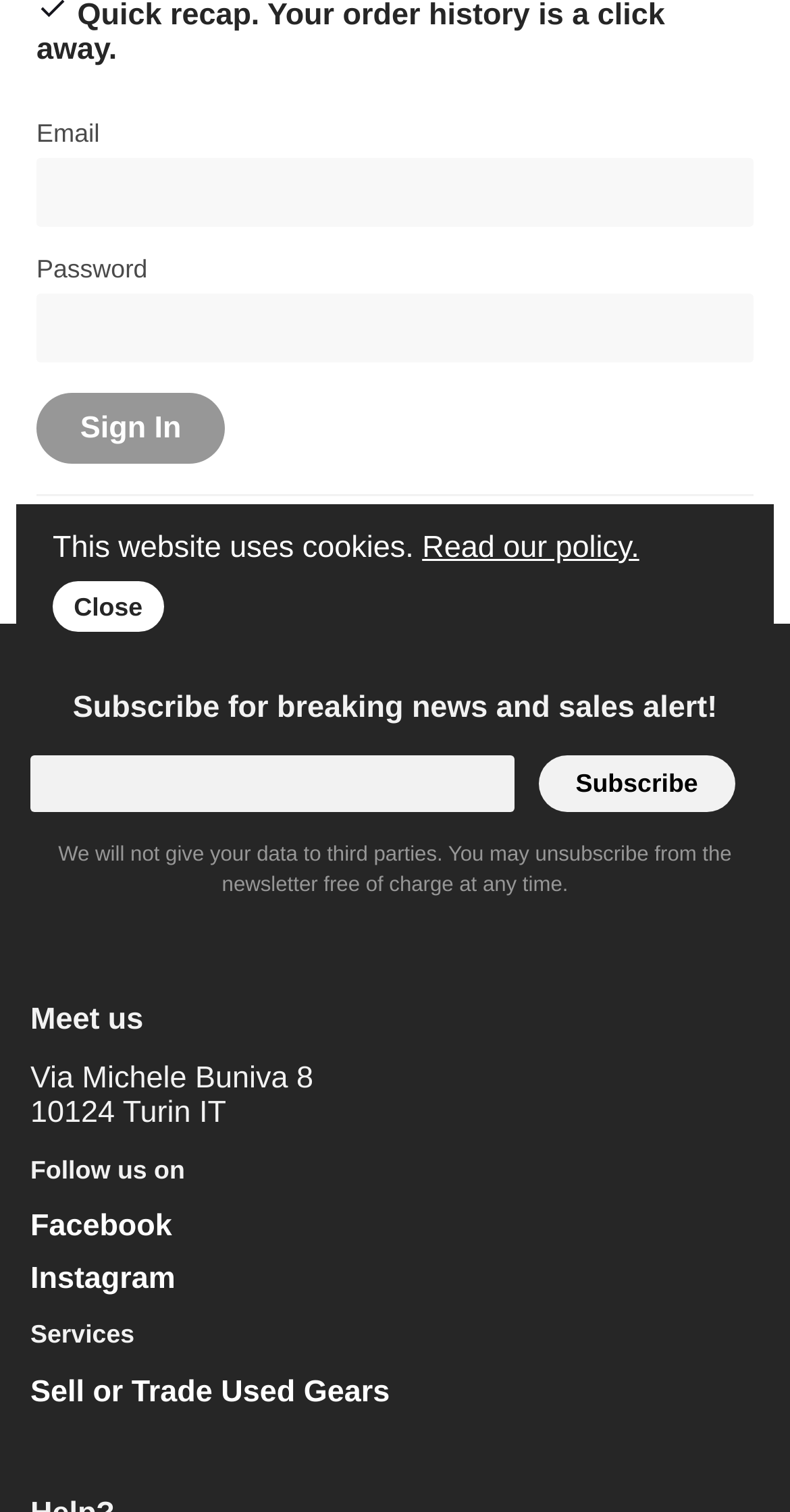Based on the element description "Sell or Trade Used Gears", predict the bounding box coordinates of the UI element.

[0.038, 0.909, 0.493, 0.932]